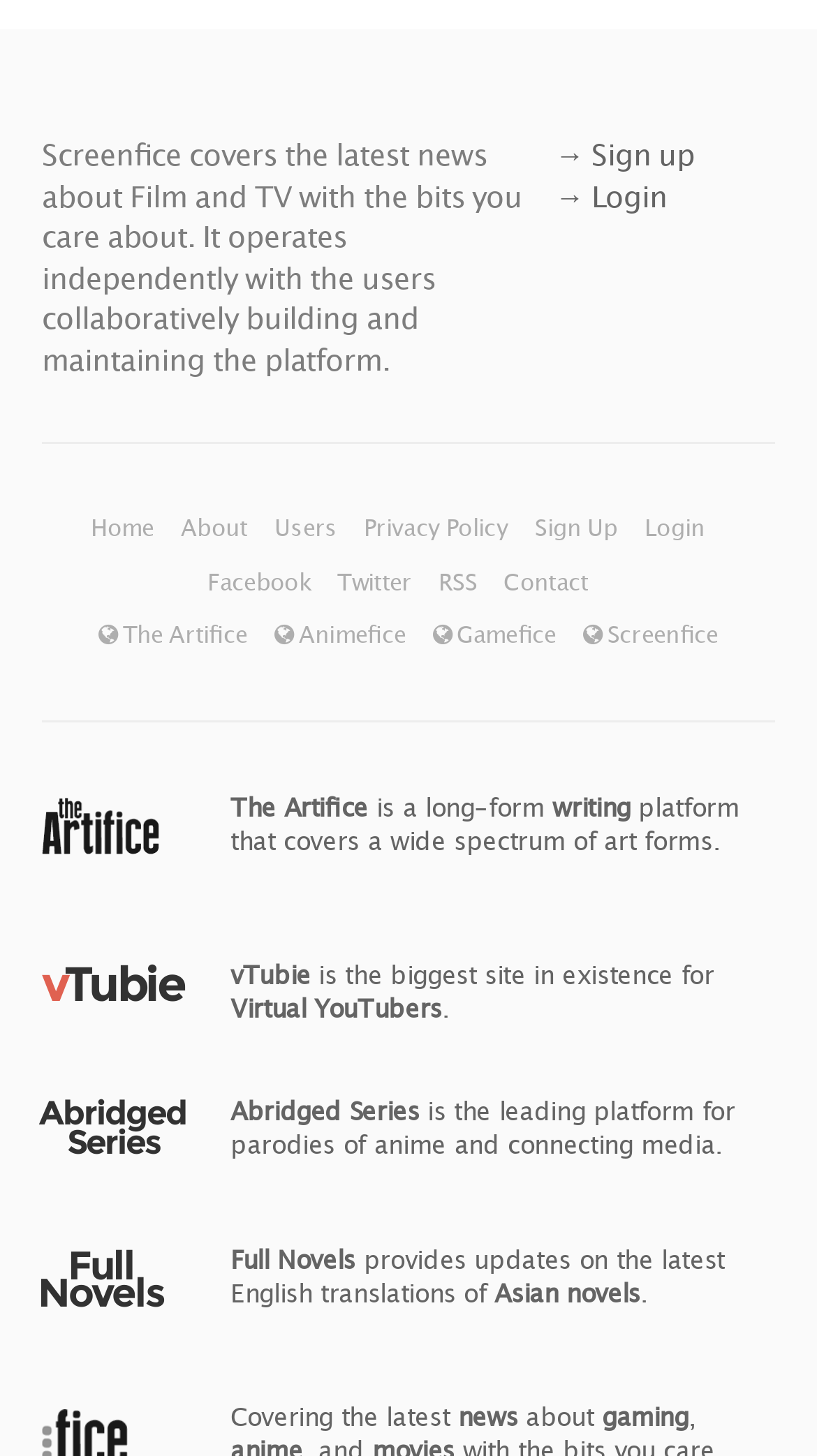Refer to the image and answer the question with as much detail as possible: What type of content does Full Novels provide updates on?

In the link element with the text 'Full Novels', it is described as providing updates on the latest English translations of Asian novels. Hence, the answer is English translations of Asian novels.